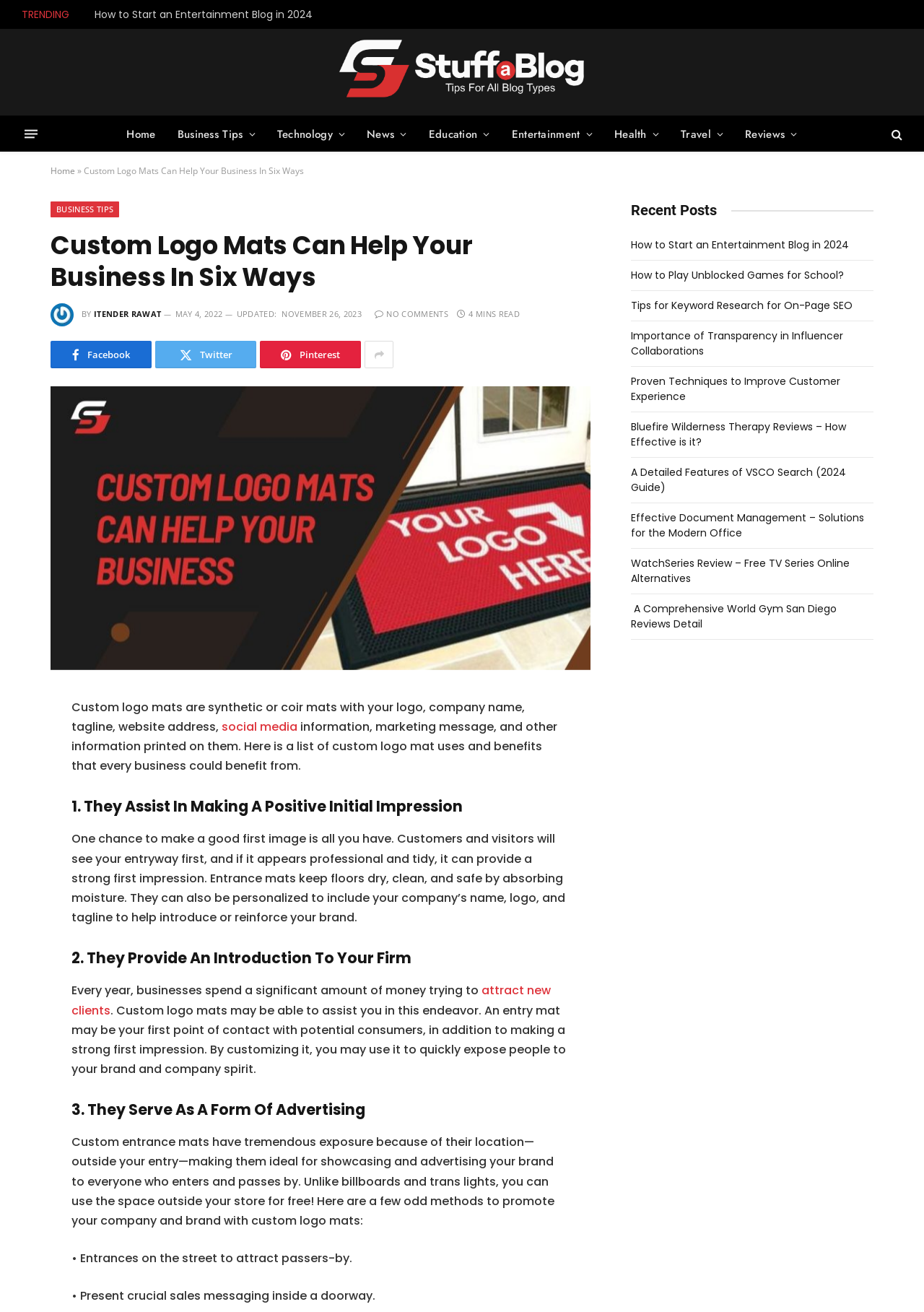Determine the main heading of the webpage and generate its text.

Custom Logo Mats Can Help Your Business In Six Ways